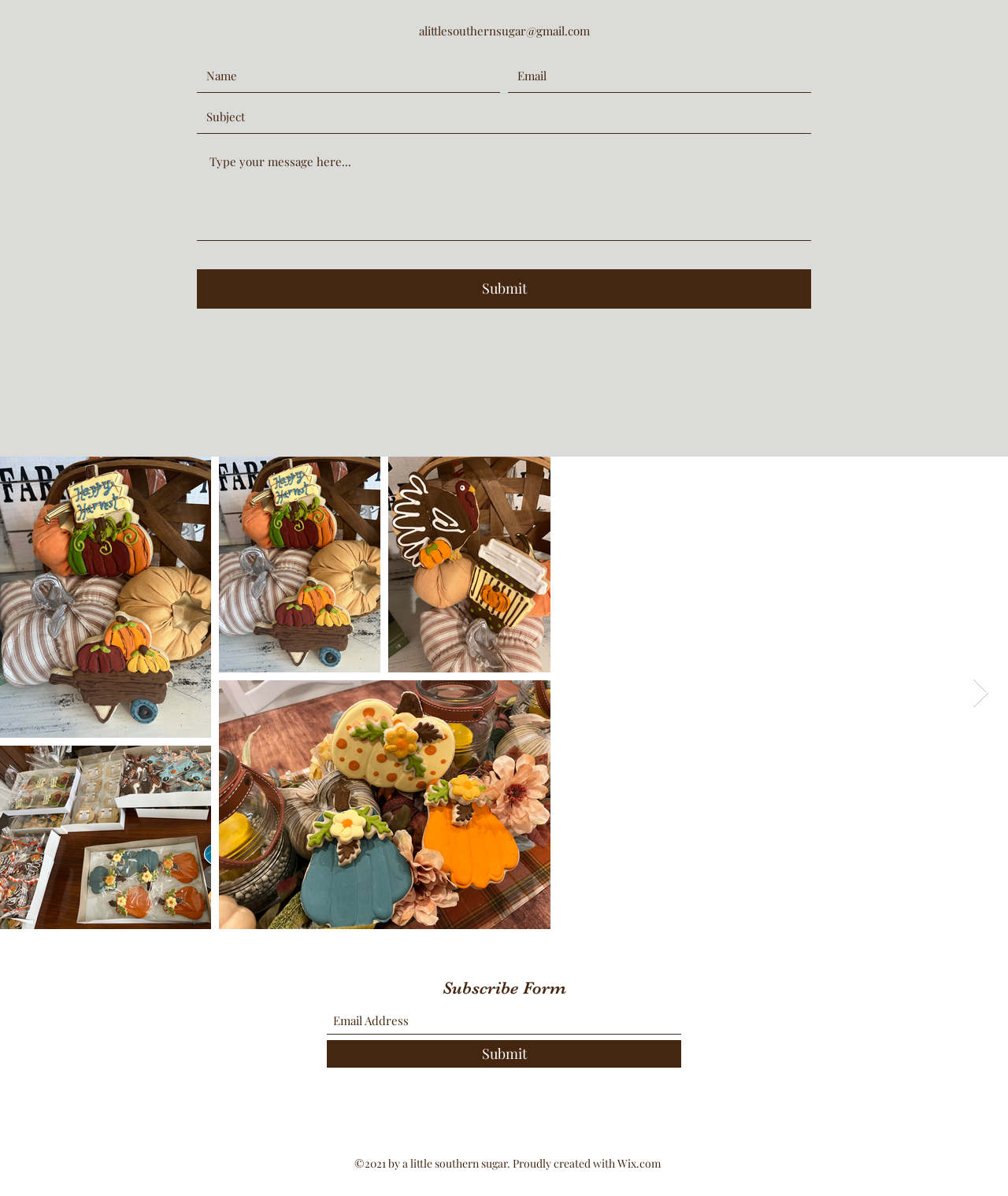What is the purpose of the 'Submit' button?
Using the image, provide a concise answer in one word or a short phrase.

To submit a form